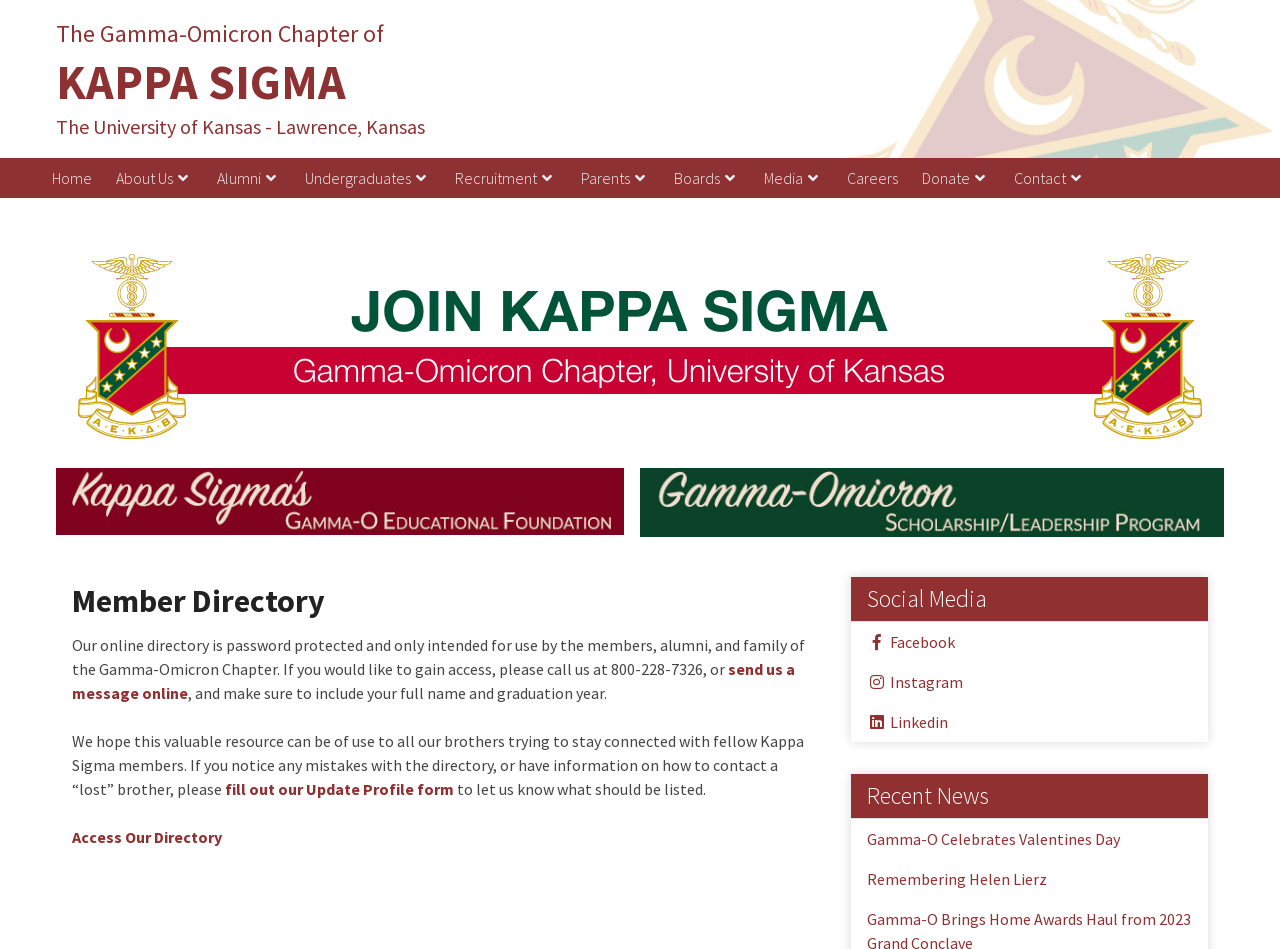What is the name of the educational foundation mentioned on the webpage?
Using the image, give a concise answer in the form of a single word or short phrase.

Kappa Sigma's Gamma-O Educational Foundation